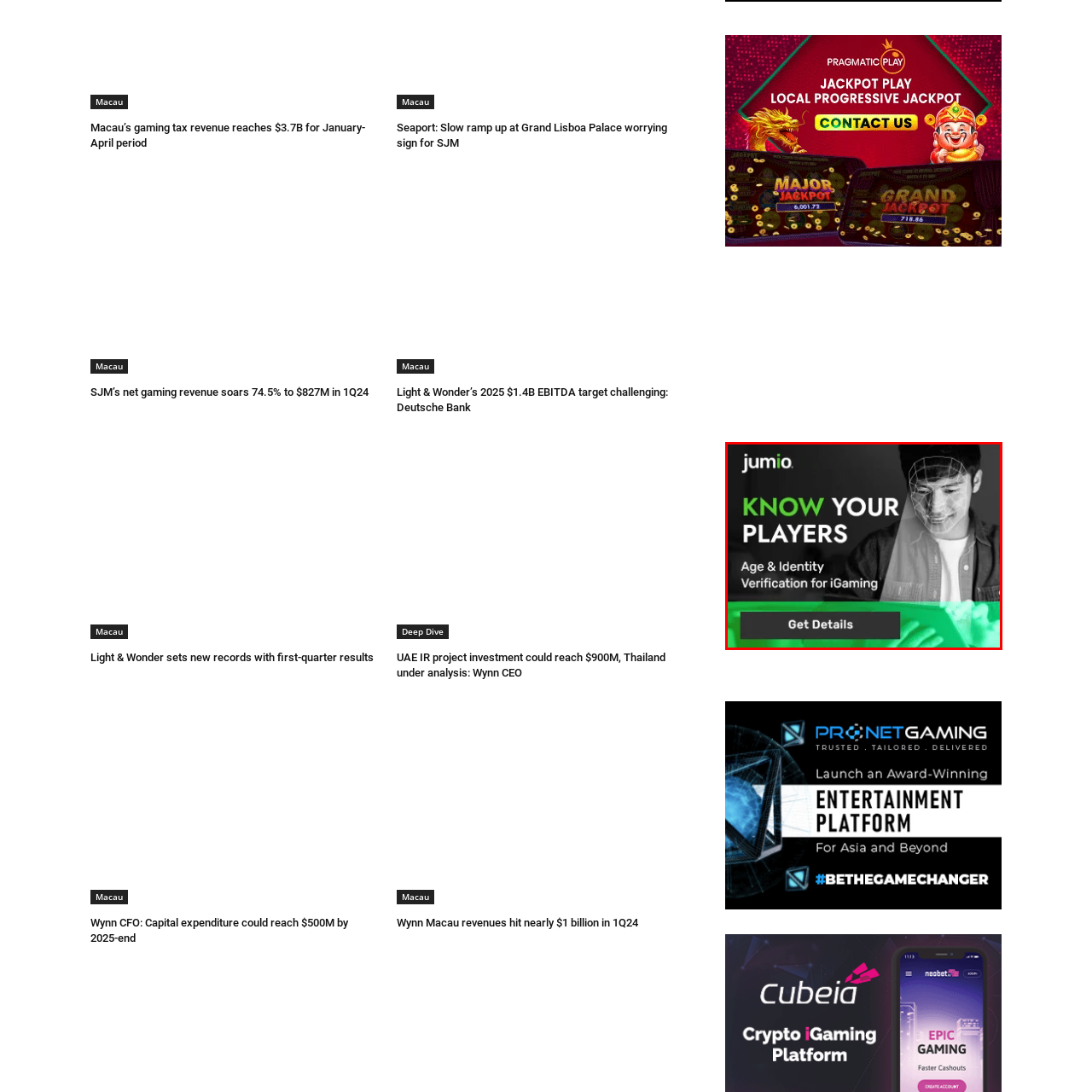Focus on the area marked by the red boundary, What is the purpose of the digital overlay on the young man's face? Answer concisely with a single word or phrase.

facial recognition